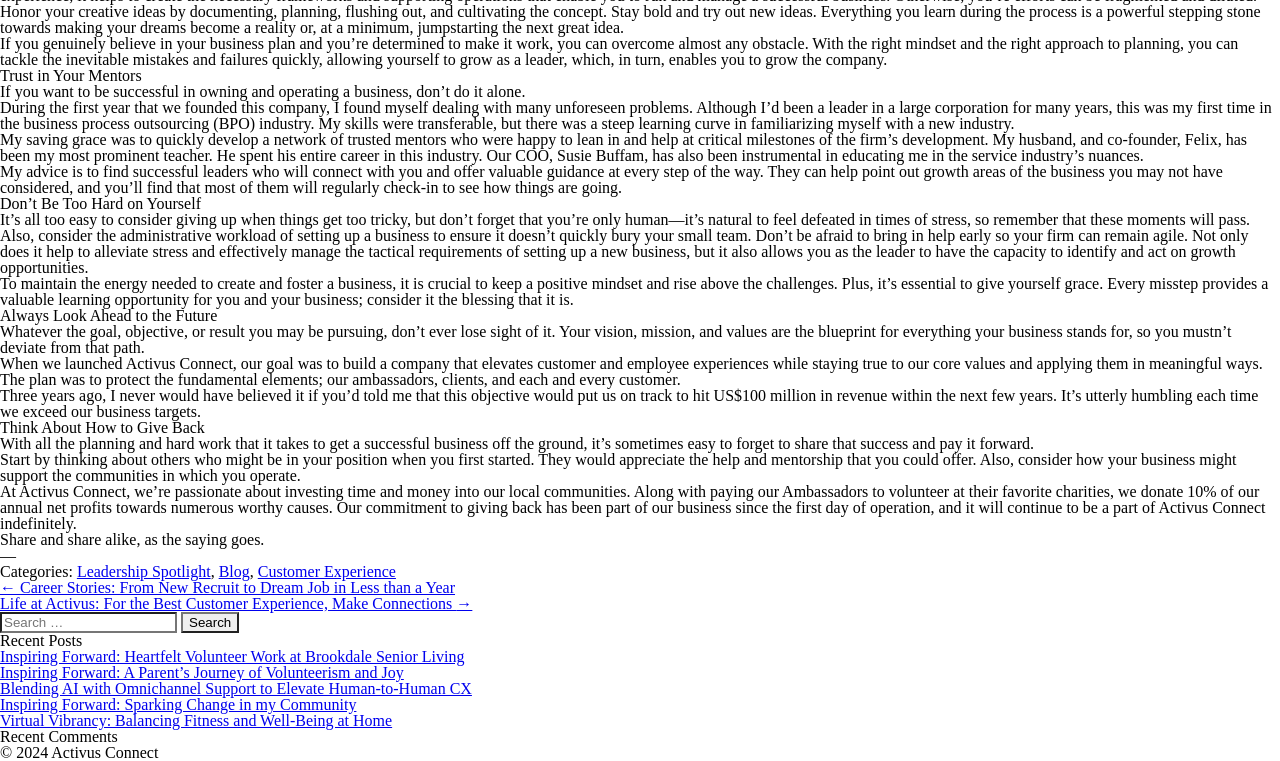Identify the bounding box coordinates of the region I need to click to complete this instruction: "View the previous post".

[0.0, 0.761, 0.355, 0.783]